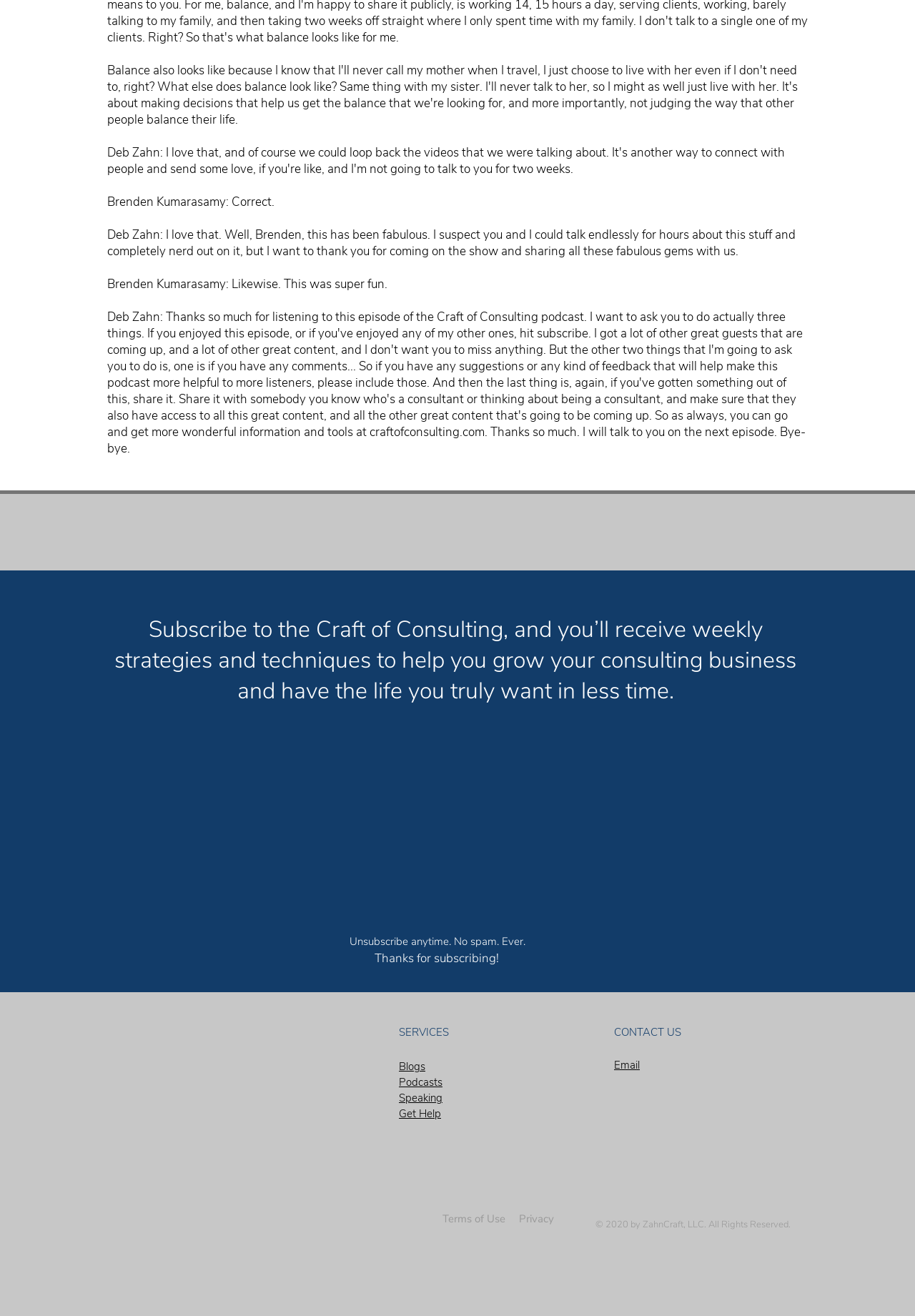Identify the bounding box coordinates of the specific part of the webpage to click to complete this instruction: "Search the site".

[0.671, 0.858, 0.827, 0.878]